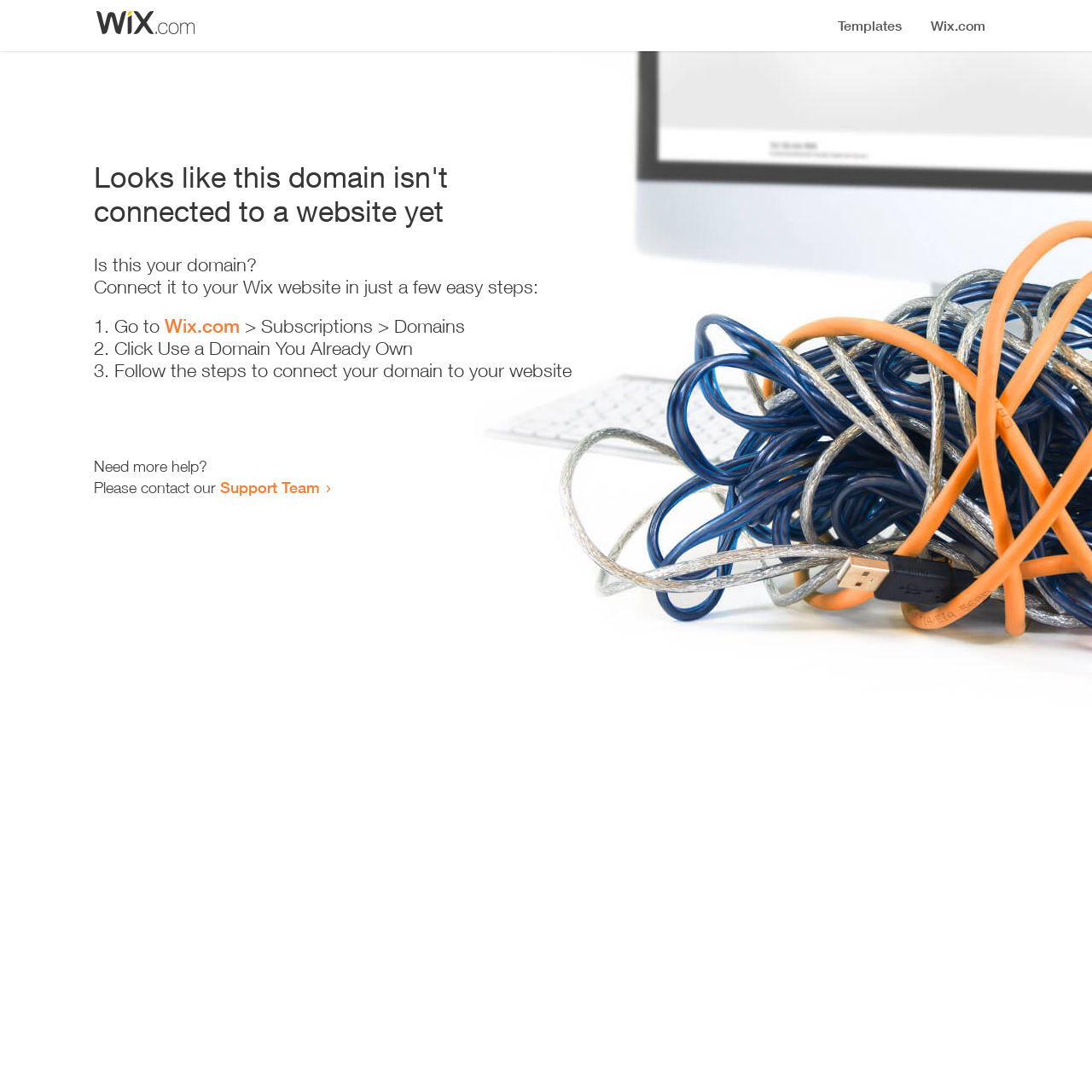Summarize the webpage with a detailed and informative caption.

The webpage appears to be an error page, indicating that a domain is not connected to a website yet. At the top, there is a small image, likely a logo or icon. Below the image, a prominent heading reads "Looks like this domain isn't connected to a website yet". 

Underneath the heading, a series of instructions are provided to connect the domain to a Wix website. The instructions are divided into three steps, each marked with a numbered list marker (1., 2., and 3.). The first step involves going to Wix.com, specifically the Subscriptions > Domains section. The second step is to click "Use a Domain You Already Own", and the third step is to follow the instructions to connect the domain to the website.

At the bottom of the page, there is a section offering additional help, with a message "Need more help?" followed by an invitation to contact the Support Team via a link.